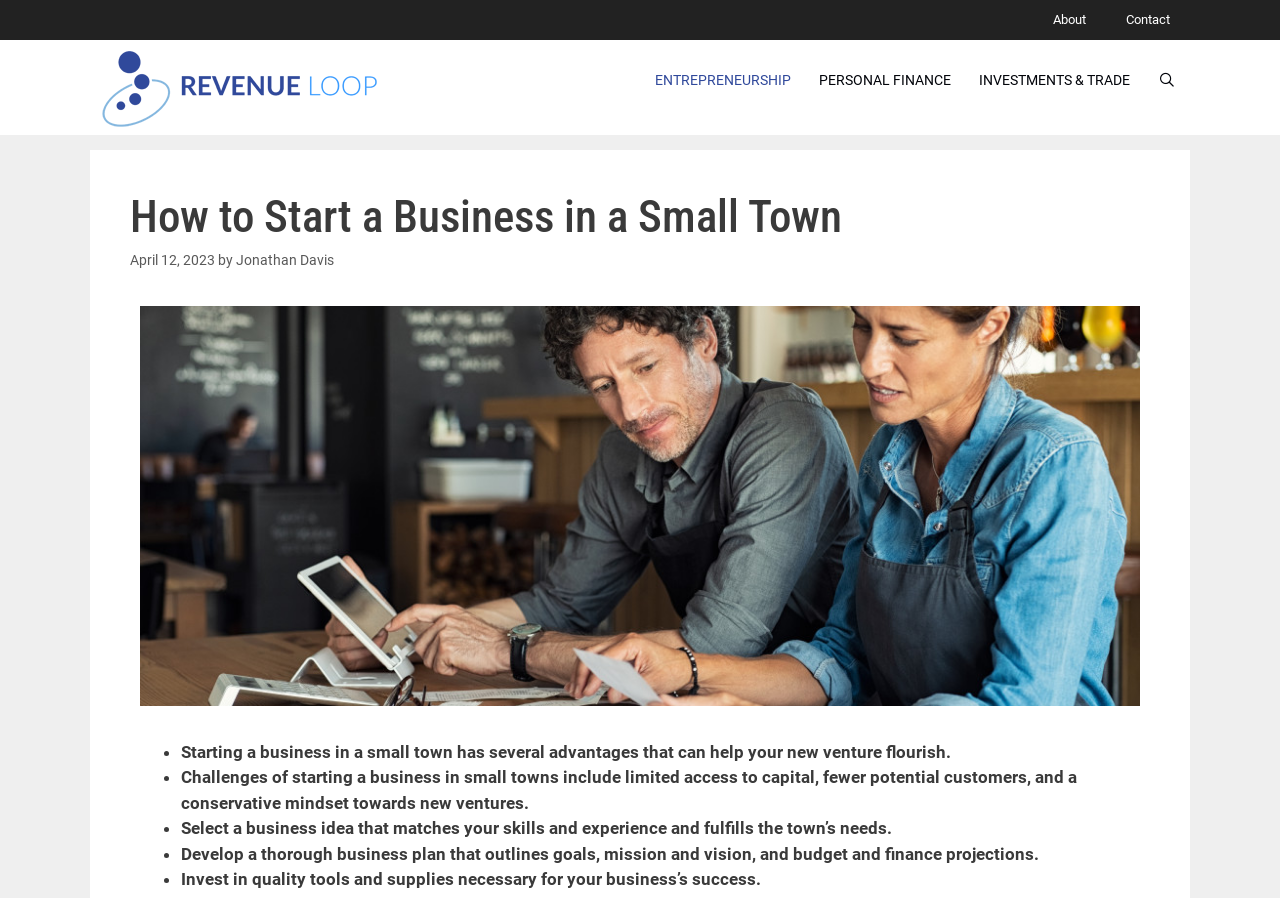Reply to the question with a single word or phrase:
What is the name of the author of the article?

Jonathan Davis